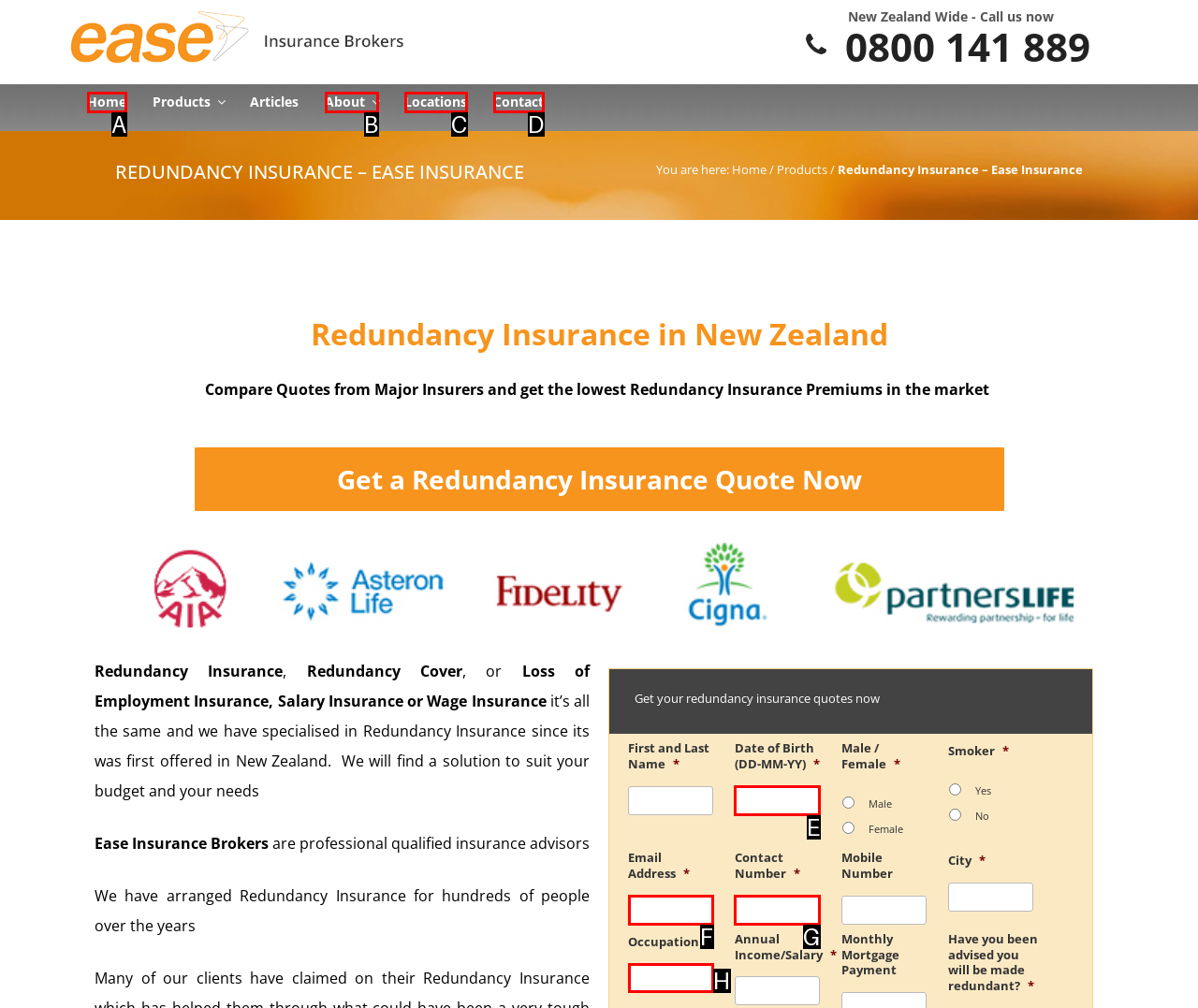Based on the given description: name="input_4", identify the correct option and provide the corresponding letter from the given choices directly.

E